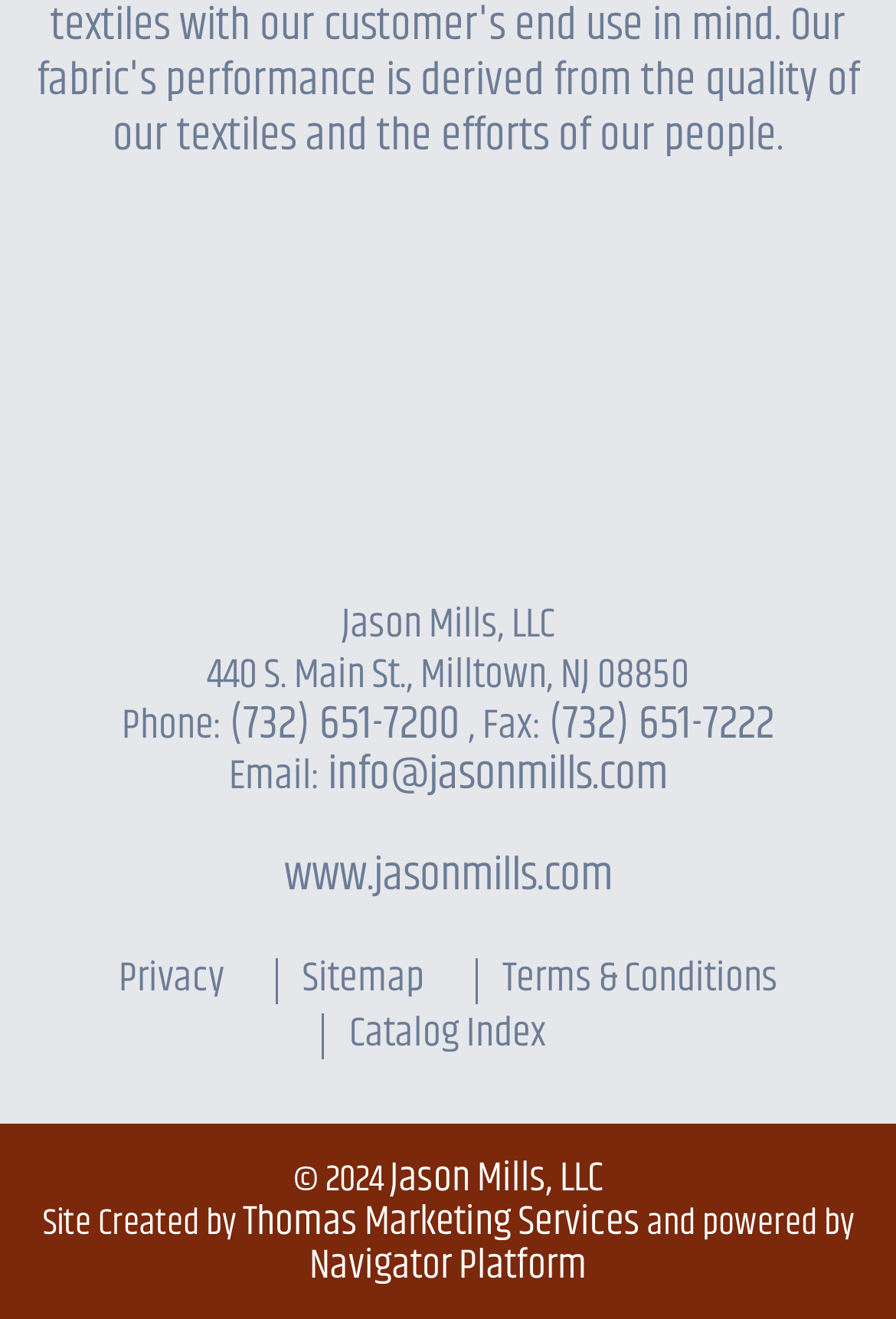Locate the bounding box coordinates of the item that should be clicked to fulfill the instruction: "Visit Facebook page".

[0.296, 0.165, 0.377, 0.426]